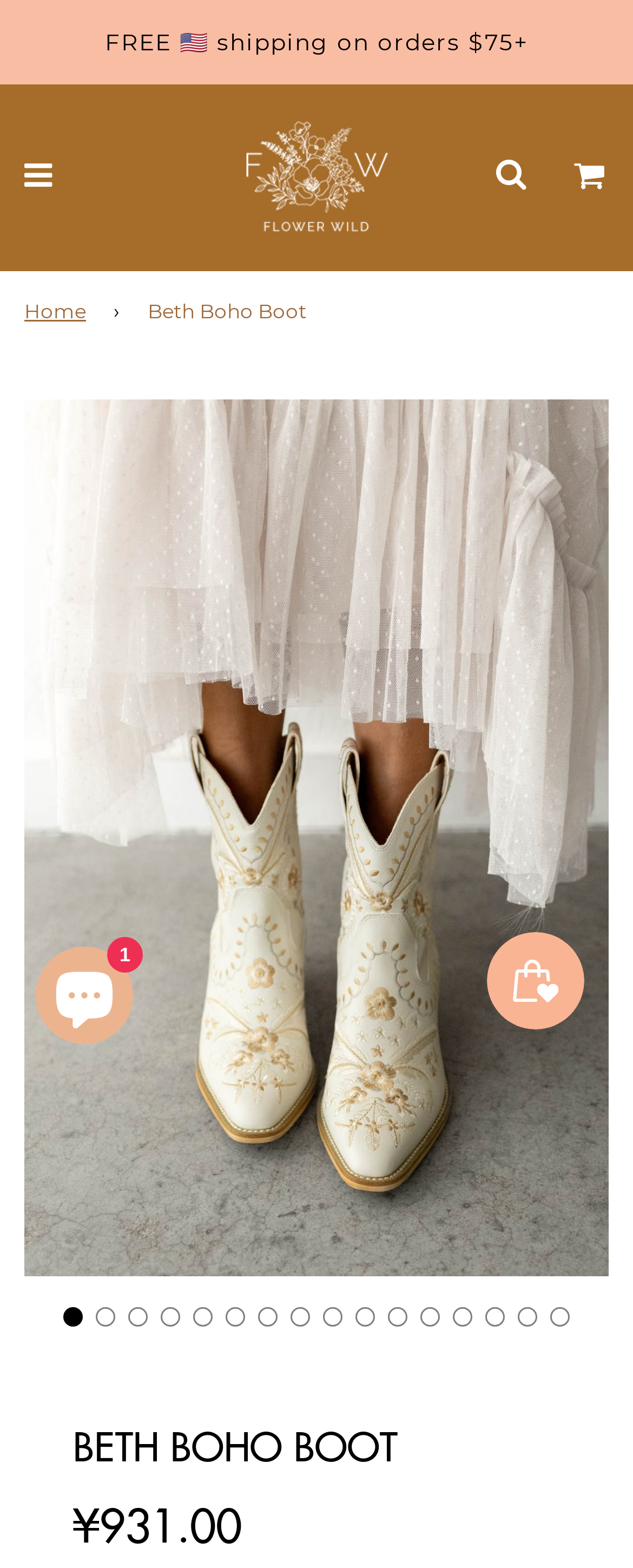Use a single word or phrase to answer the question: 
How many slides are there?

16